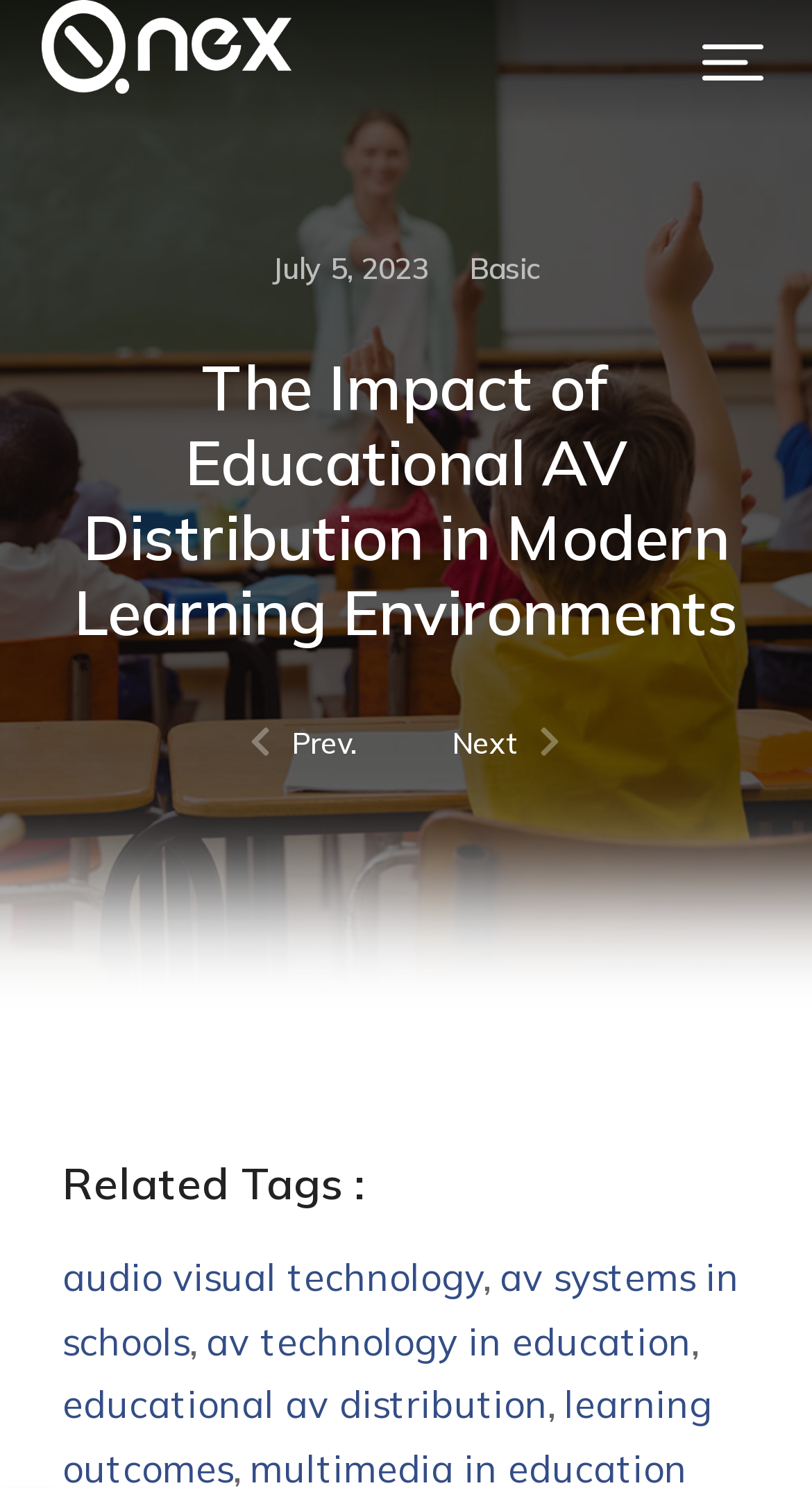Reply to the question below using a single word or brief phrase:
How many related tags are there?

4